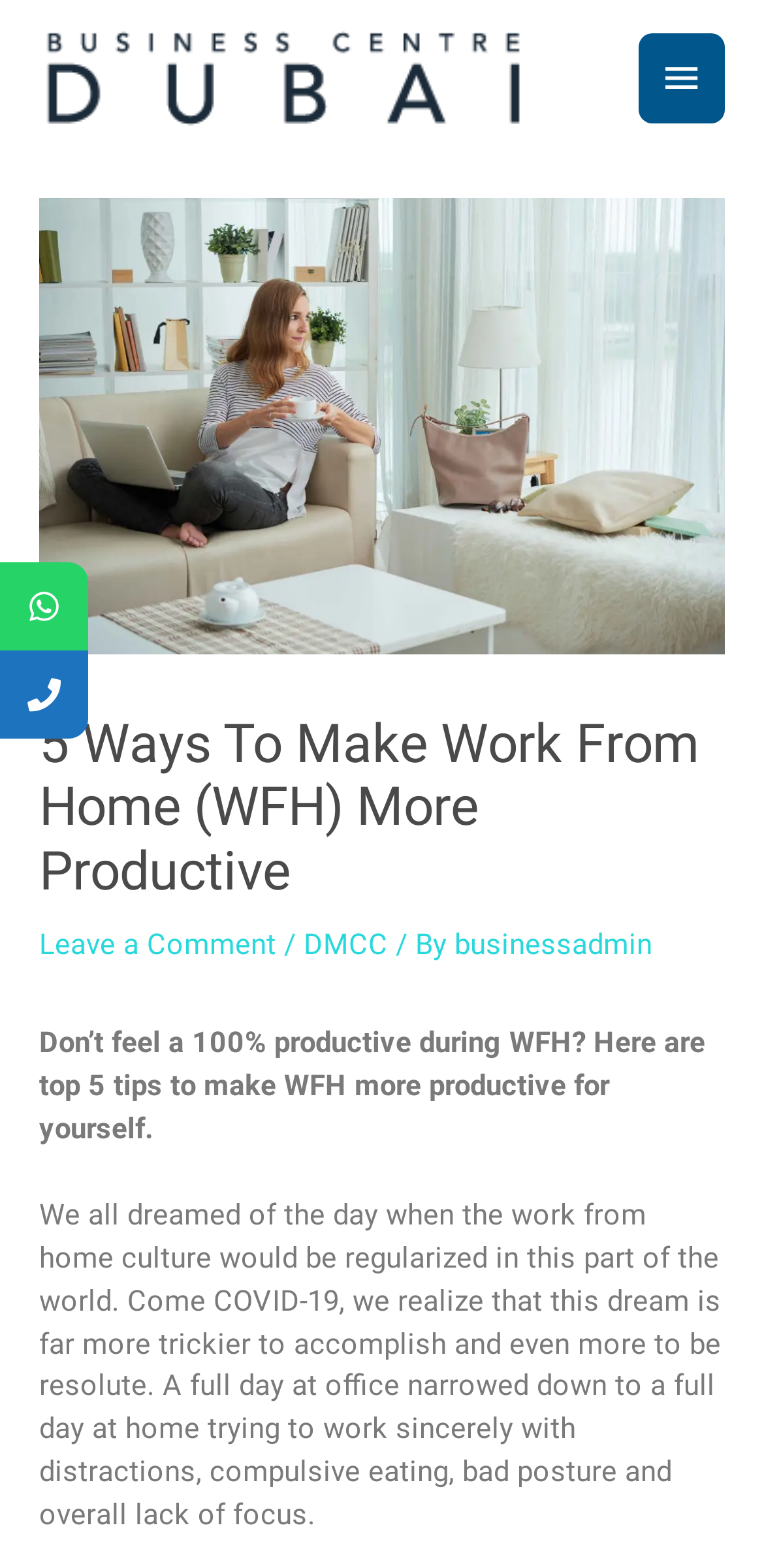How many tips are provided in the article?
Based on the visual, give a brief answer using one word or a short phrase.

5